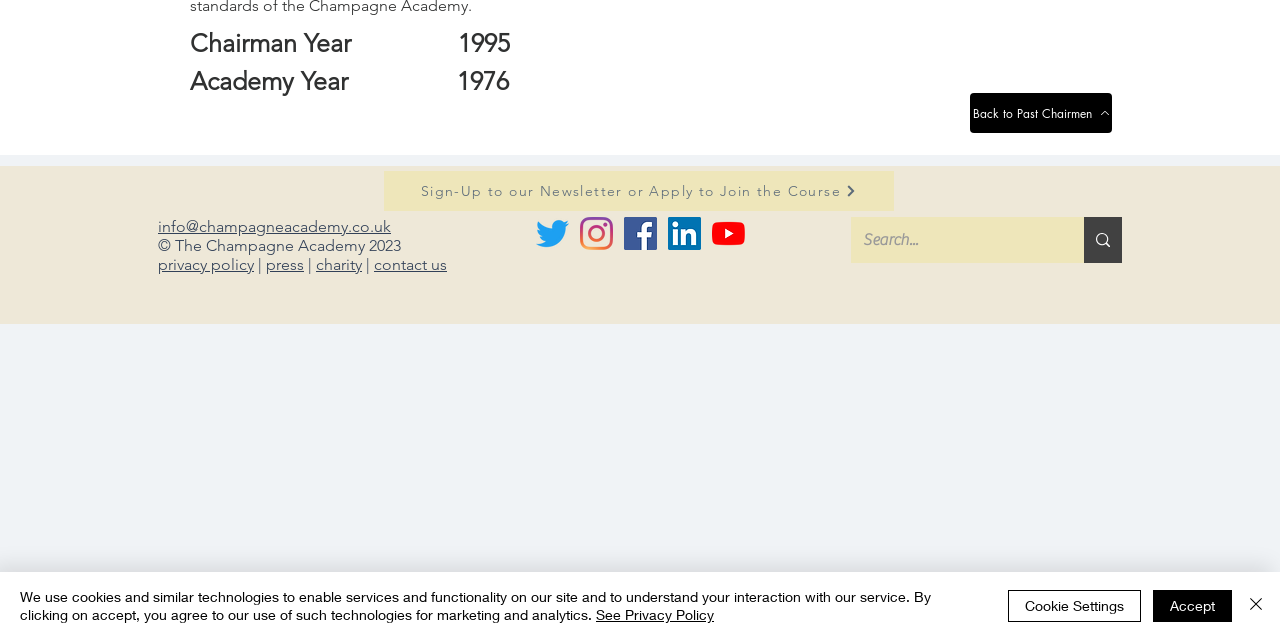Locate the bounding box for the described UI element: "aria-label="Search..." name="q" placeholder="Search..."". Ensure the coordinates are four float numbers between 0 and 1, formatted as [left, top, right, bottom].

[0.674, 0.339, 0.814, 0.411]